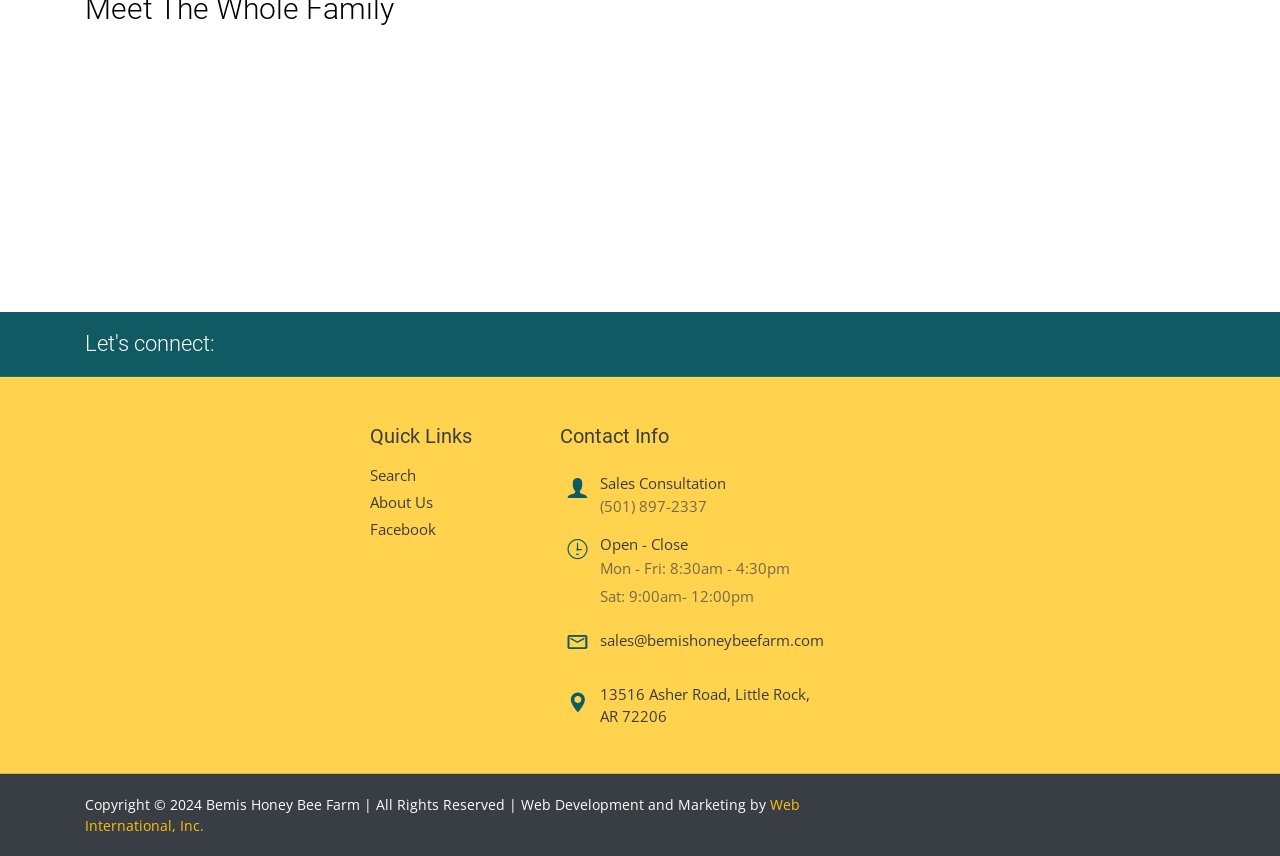What is the name of the farm?
Please provide a comprehensive and detailed answer to the question.

The name of the farm can be found in the link with the text 'Bemis Honey Bee Farm' which is located at the top left of the webpage, and also in the image with the same text.